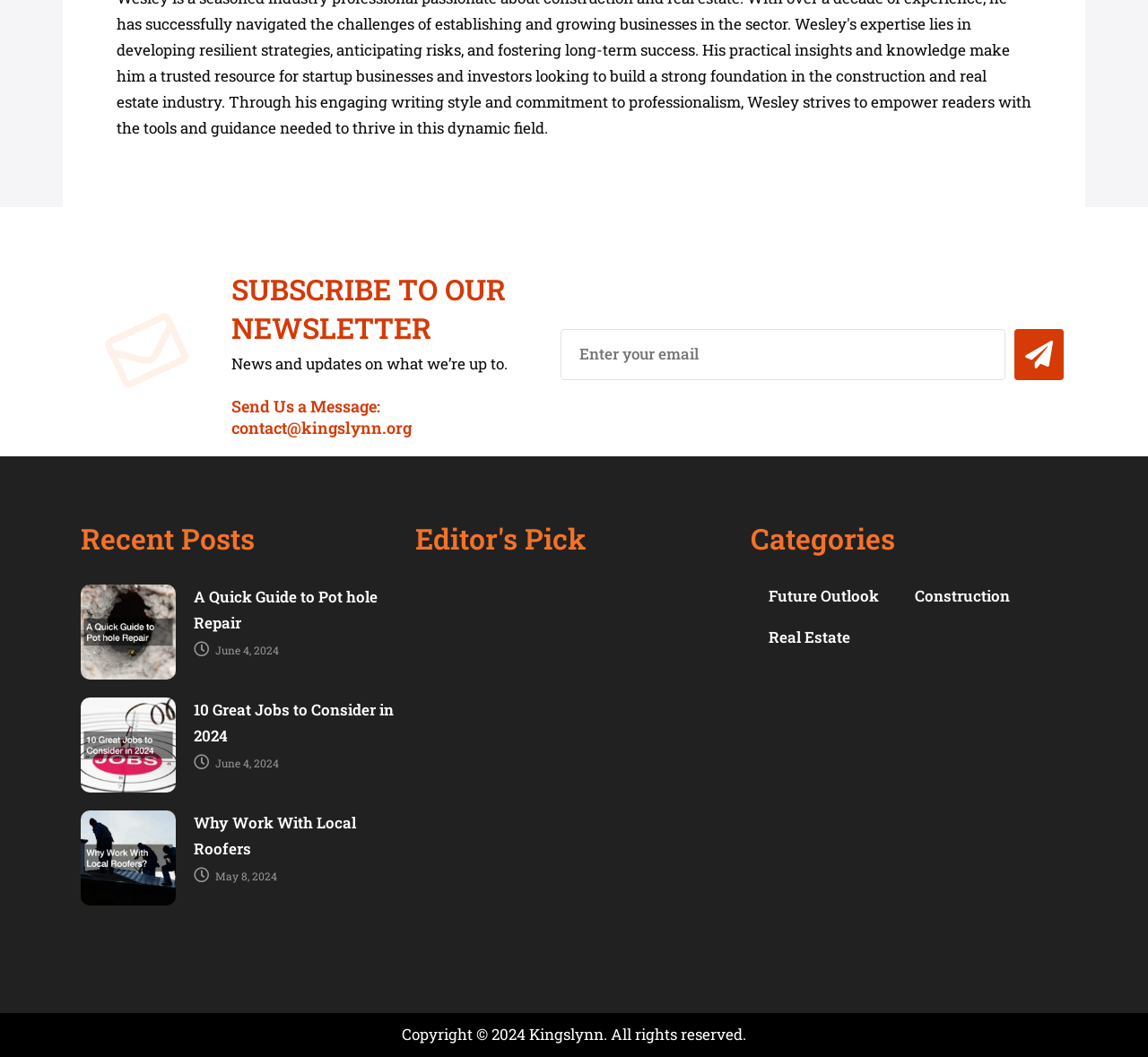Please pinpoint the bounding box coordinates for the region I should click to adhere to this instruction: "Contact us via phone".

None